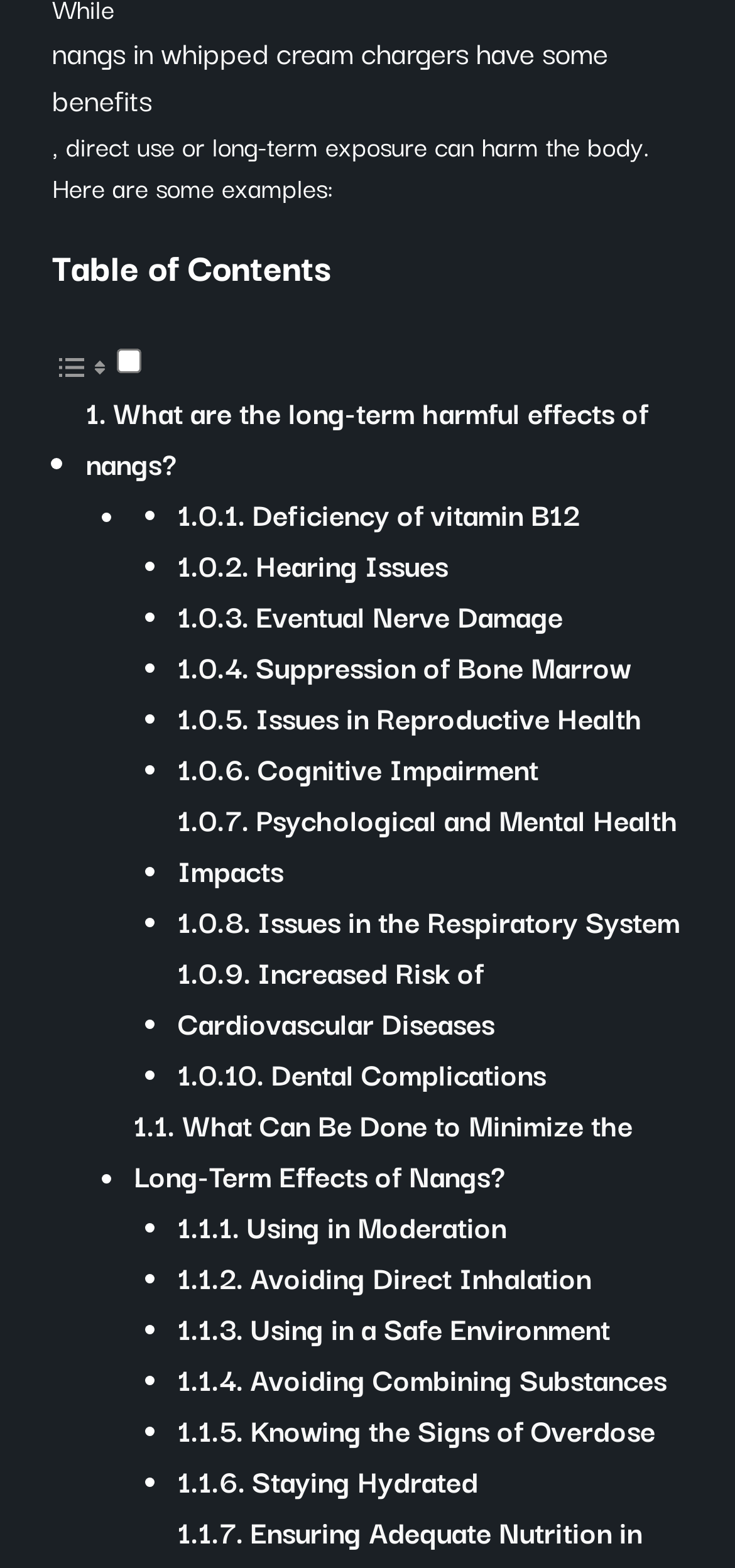Identify the bounding box coordinates of the region that should be clicked to execute the following instruction: "Check 'Table of Contents'".

[0.158, 0.25, 0.191, 0.265]